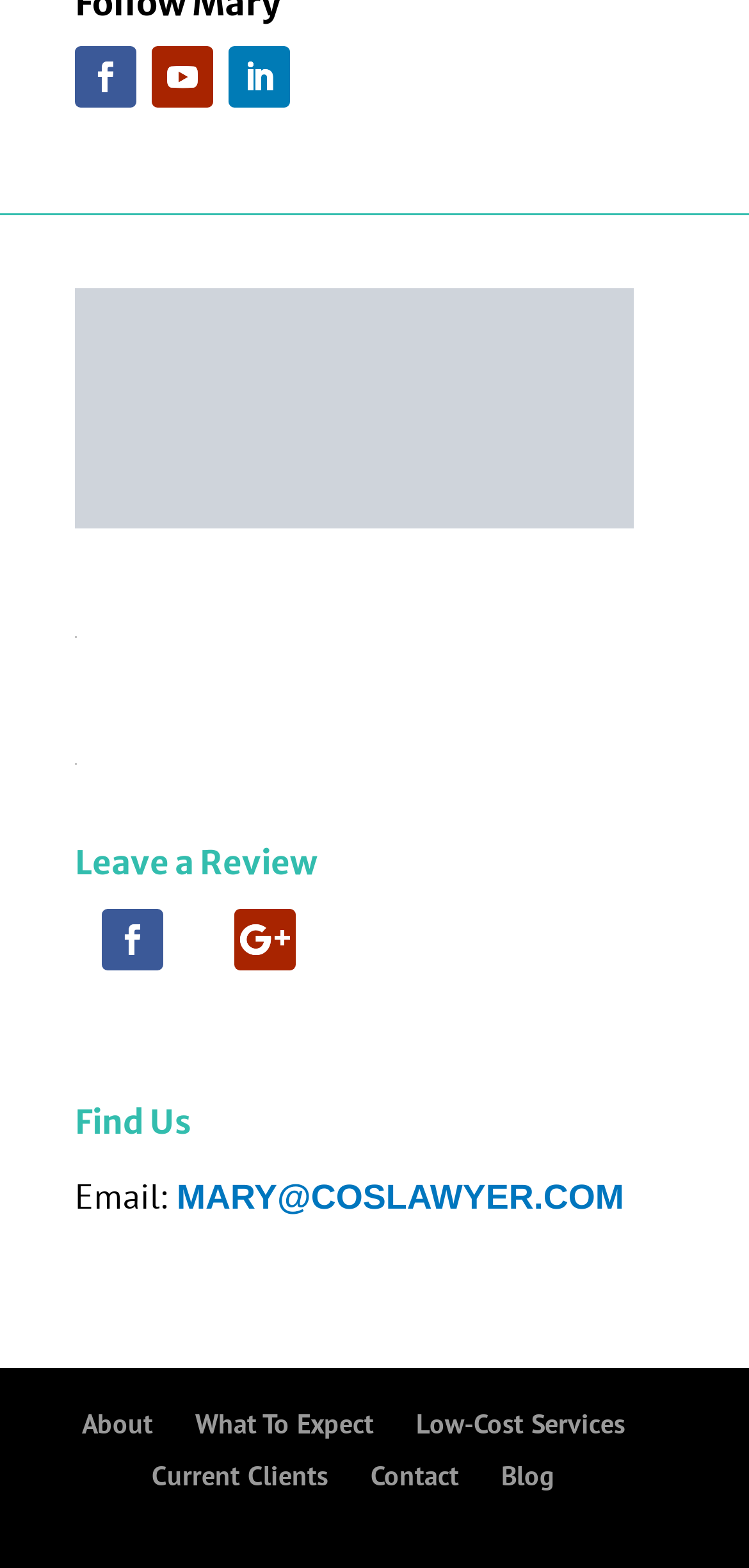What is the name of the law firm?
Refer to the image and offer an in-depth and detailed answer to the question.

The name of the law firm can be found in the image element with the text 'Daugherty Law LLC' located at the top of the webpage, which is also a link to the firm's BBB Business Review.